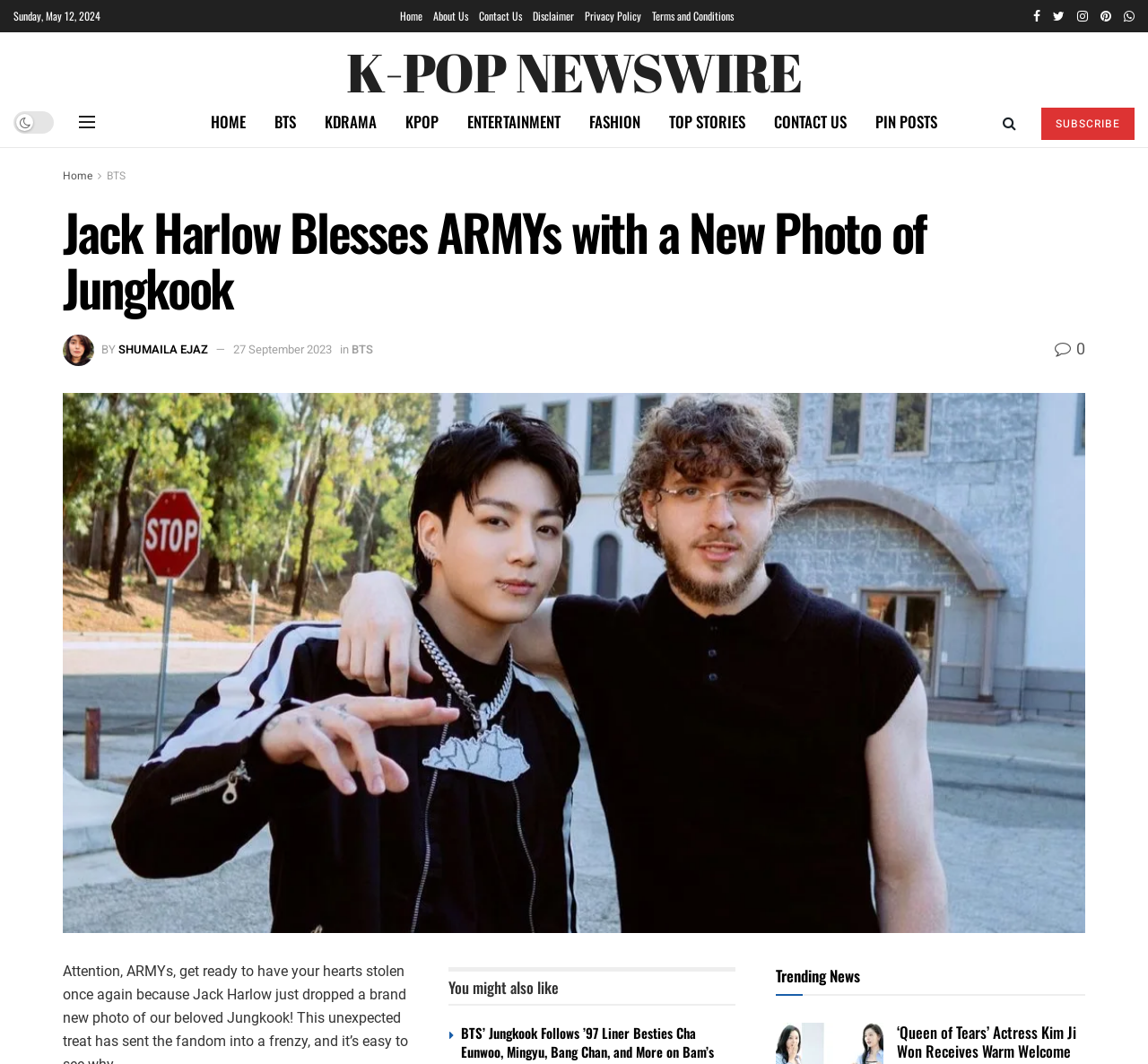What is the title of the section below the article?
Examine the webpage screenshot and provide an in-depth answer to the question.

I found the title of the section below the article by looking at the heading element, which says 'You might also like'.